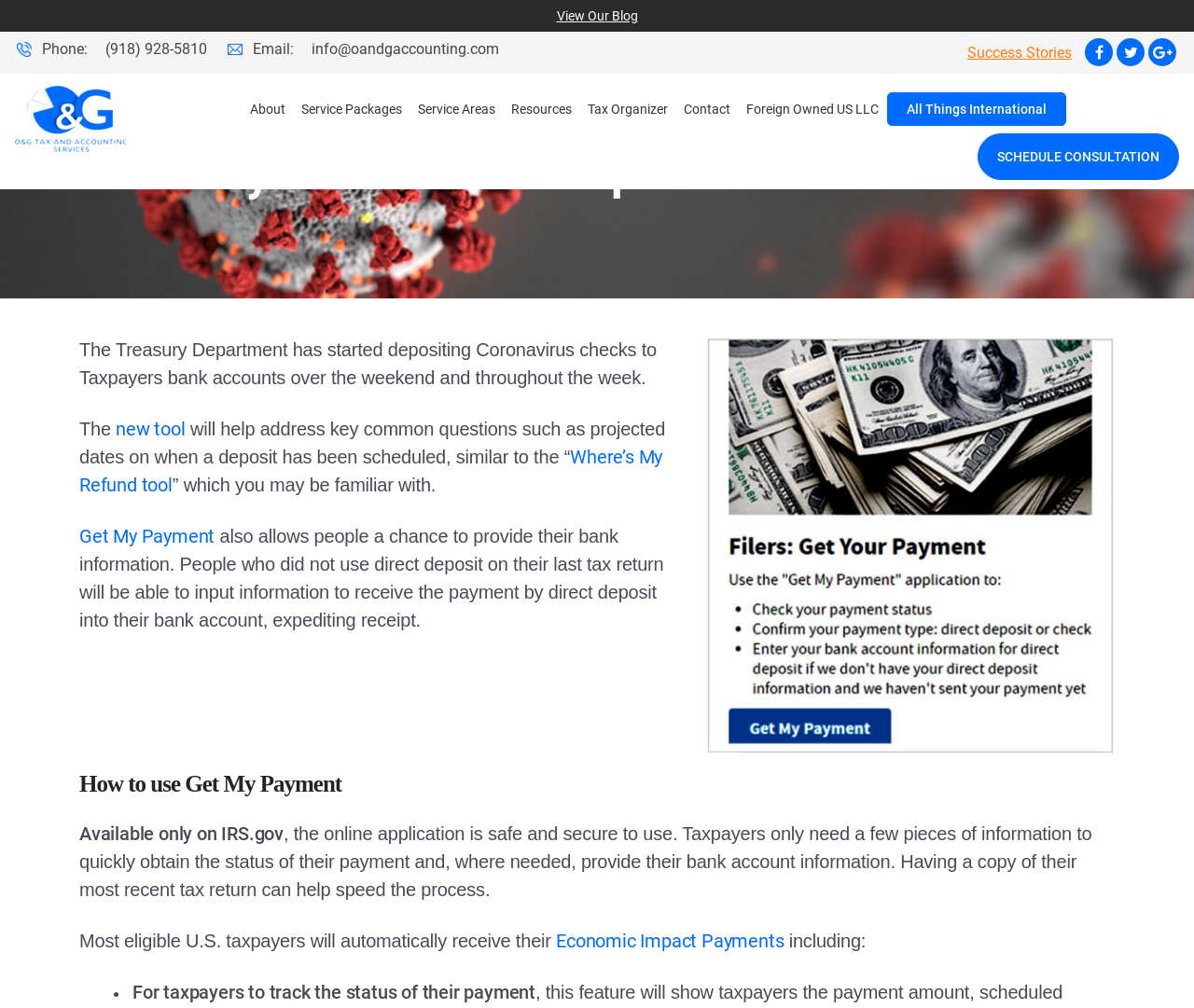What is the phone number of O&G Tax and Accounting?
Please analyze the image and answer the question with as much detail as possible.

I found the phone number by looking at the 'Phone:' label and the corresponding link '(918) 928-5810' next to it.